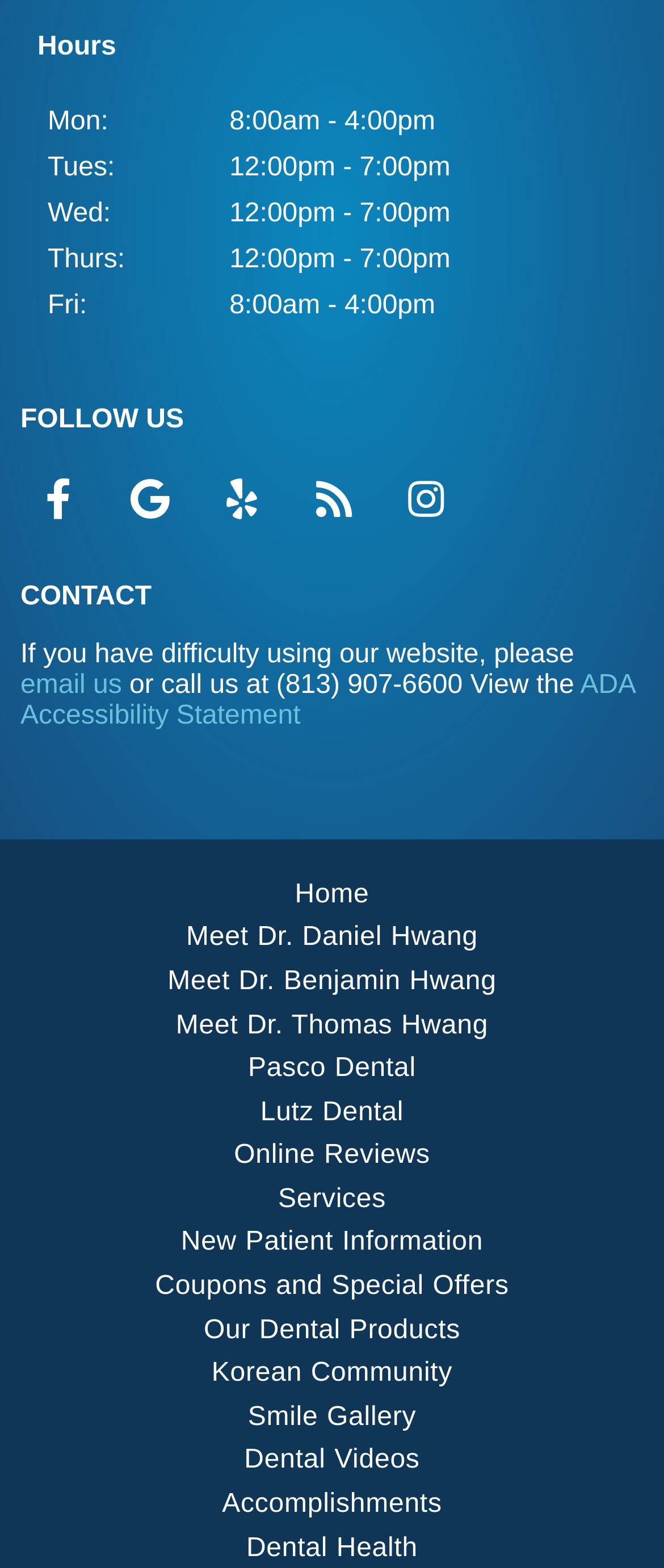Reply to the question below using a single word or brief phrase:
What are the hours on Monday?

8:00am - 4:00pm